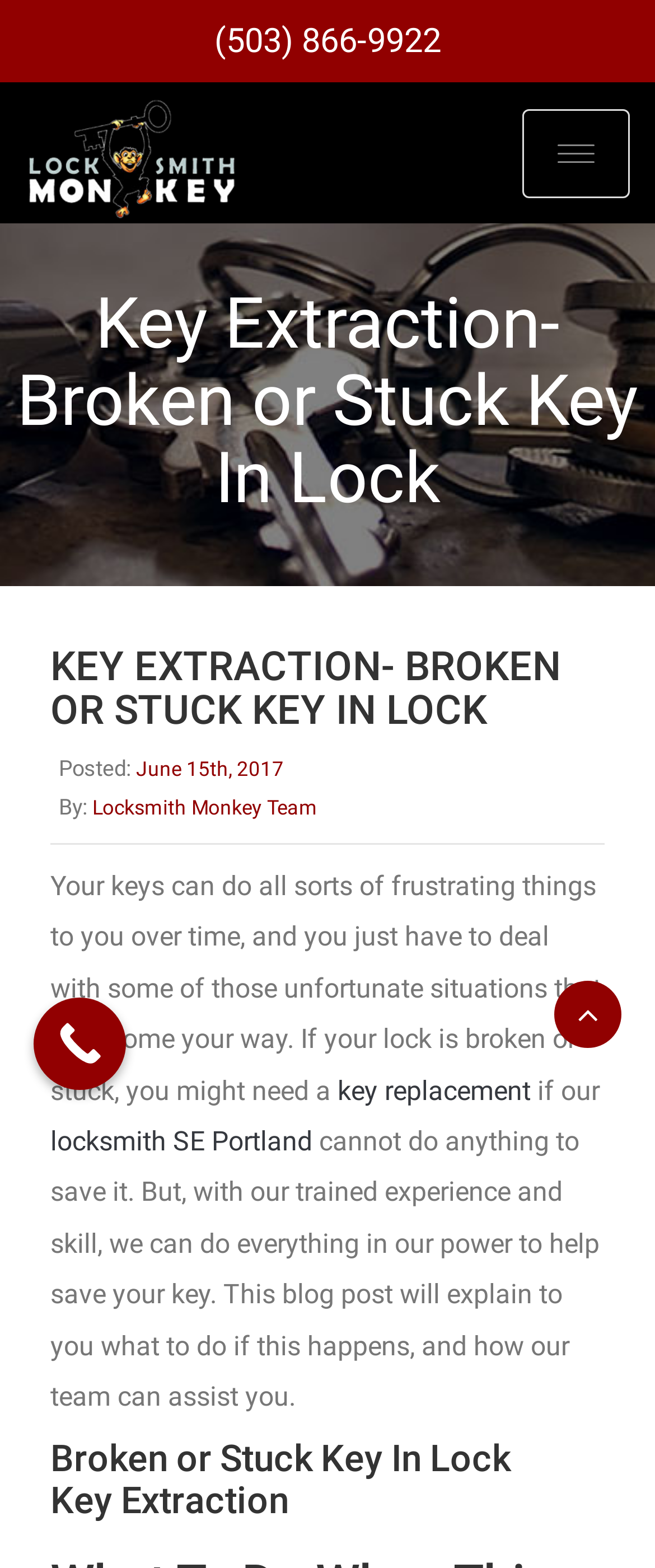Extract the text of the main heading from the webpage.

Broken or Stuck Key In Lock